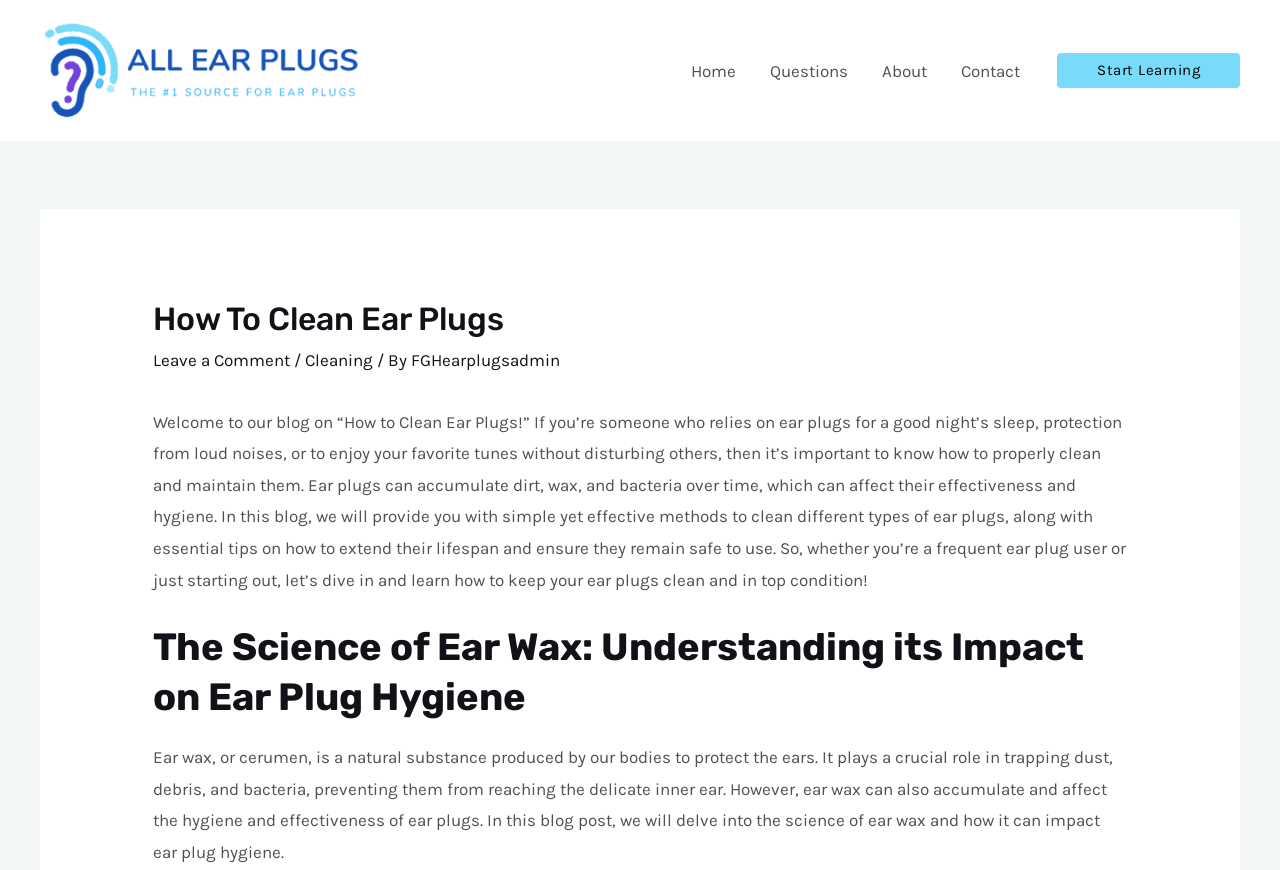Using the given description, provide the bounding box coordinates formatted as (top-left x, top-left y, bottom-right x, bottom-right y), with all values being floating point numbers between 0 and 1. Description: Start Learning

[0.826, 0.061, 0.969, 0.101]